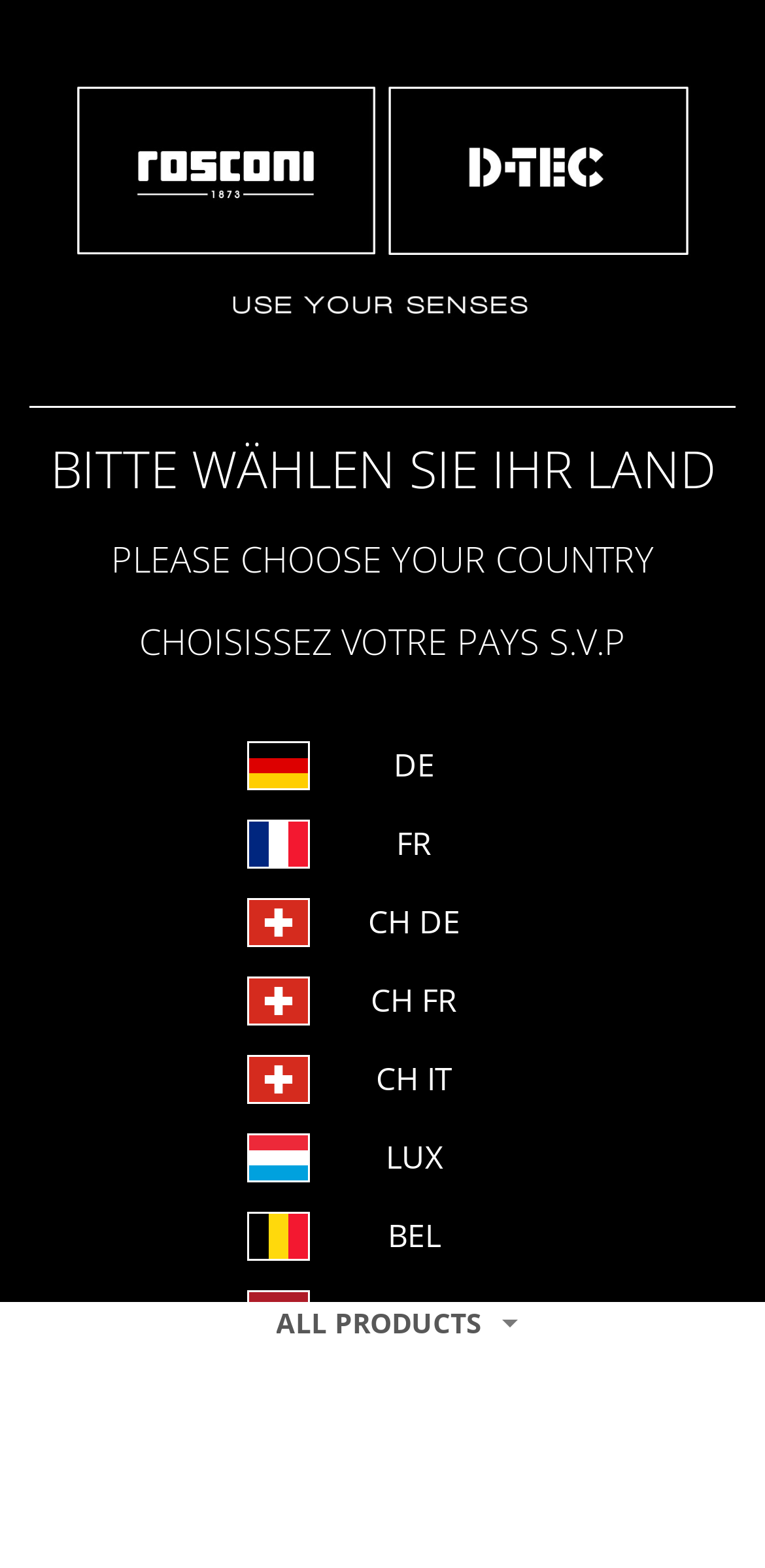Extract the top-level heading from the webpage and provide its text.

FOR A BETTER COEXISTENCE OF PEOPLE